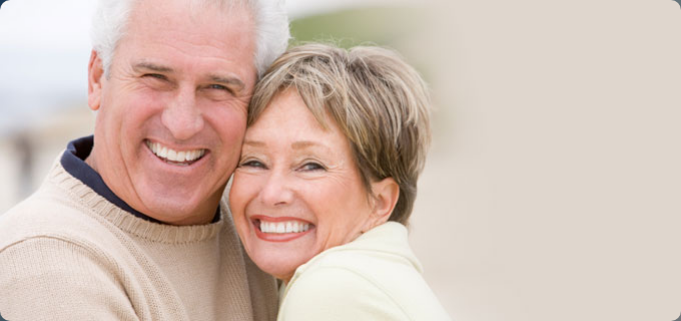Describe all elements and aspects of the image.

A joyful older couple embraces, smiling widely at the camera. The man, wearing a cozy beige sweater, leans in with a bright grin that showcases his cheerful demeanor. Next to him, the woman, with a stylishly short hairdo, beams with happiness, her eyes sparkling. They appear to be enjoying a sunny day outdoors, surrounded by a soft, natural backdrop that enhances their warm expressions. This image embodies health and vitality, reflecting the welcoming atmosphere of Dr. Samuel Evans Jr.'s dental practice where preventive treatments like dental sealants are emphasized for maintaining a bright and healthy smile.